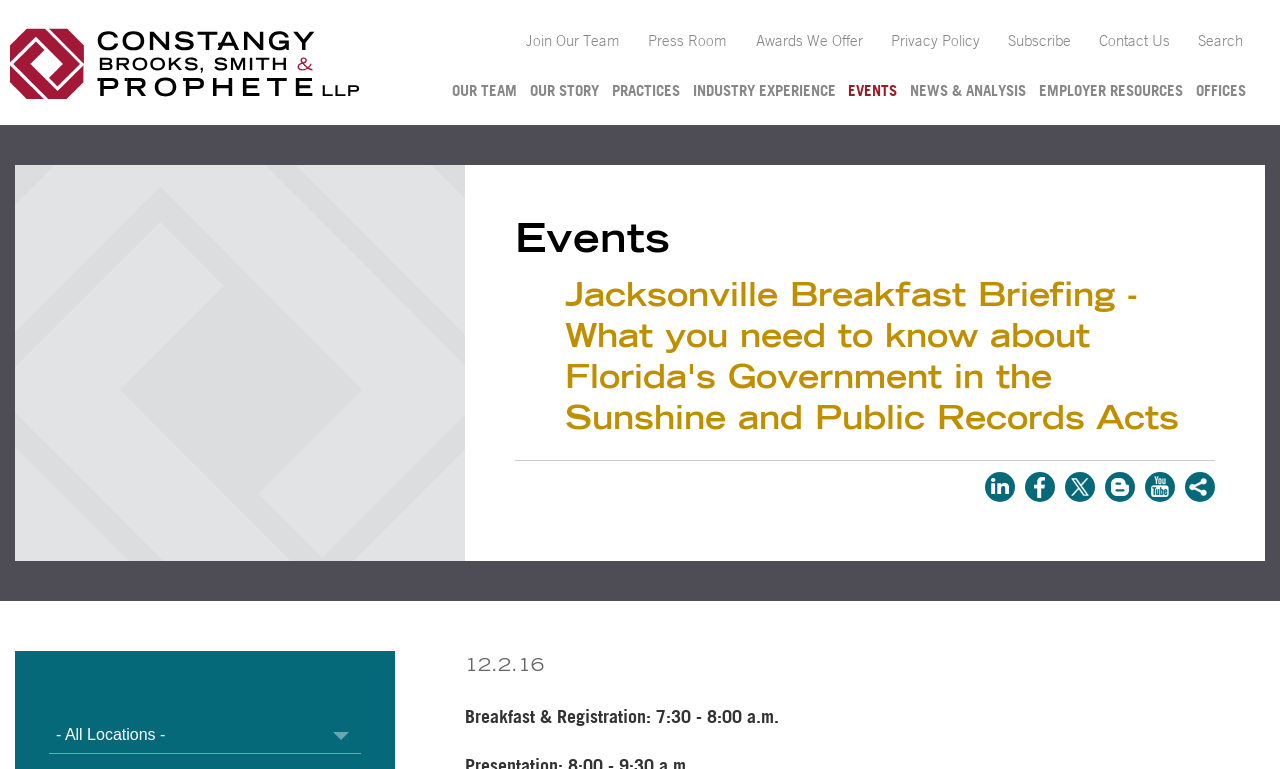Can you find the bounding box coordinates for the element that needs to be clicked to execute this instruction: "View LinkedIn page"? The coordinates should be given as four float numbers between 0 and 1, i.e., [left, top, right, bottom].

[0.77, 0.614, 0.793, 0.653]